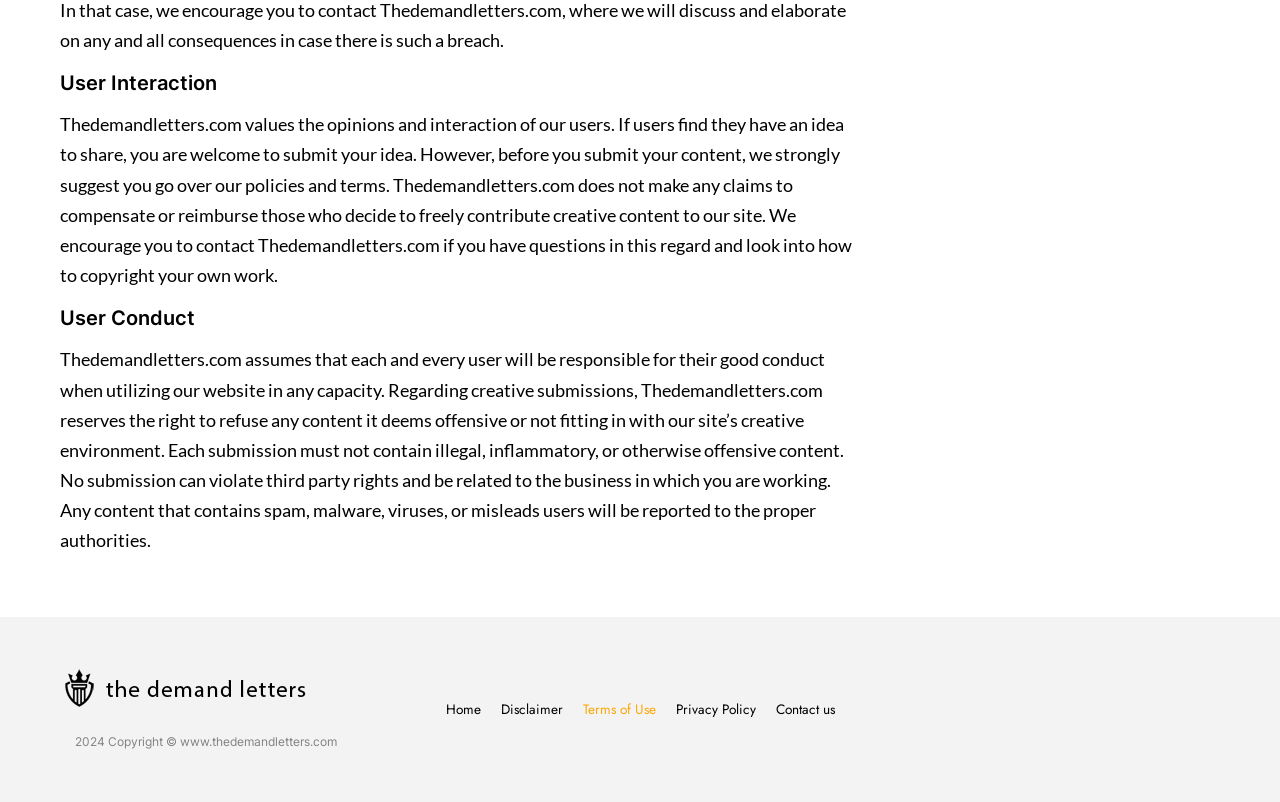Identify the bounding box of the UI element described as follows: "Terms of Use". Provide the coordinates as four float numbers in the range of 0 to 1 [left, top, right, bottom].

[0.455, 0.871, 0.512, 0.899]